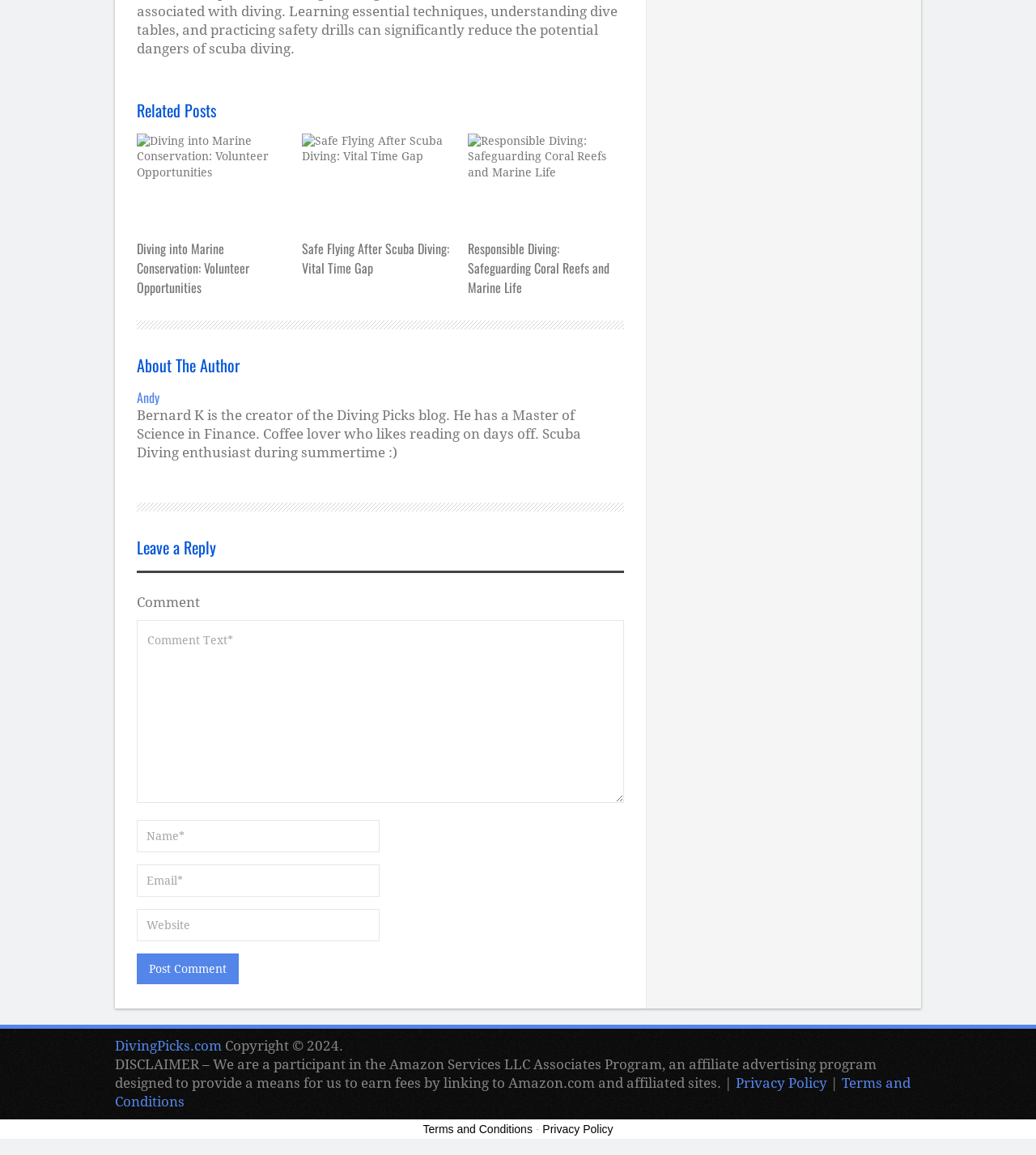What is the title of the first related post?
Make sure to answer the question with a detailed and comprehensive explanation.

I determined the answer by looking at the first article element, which contains a link and an image. The link has a heading with the text 'Diving into Marine Conservation: Volunteer Opportunities', so I extracted the main title from it.